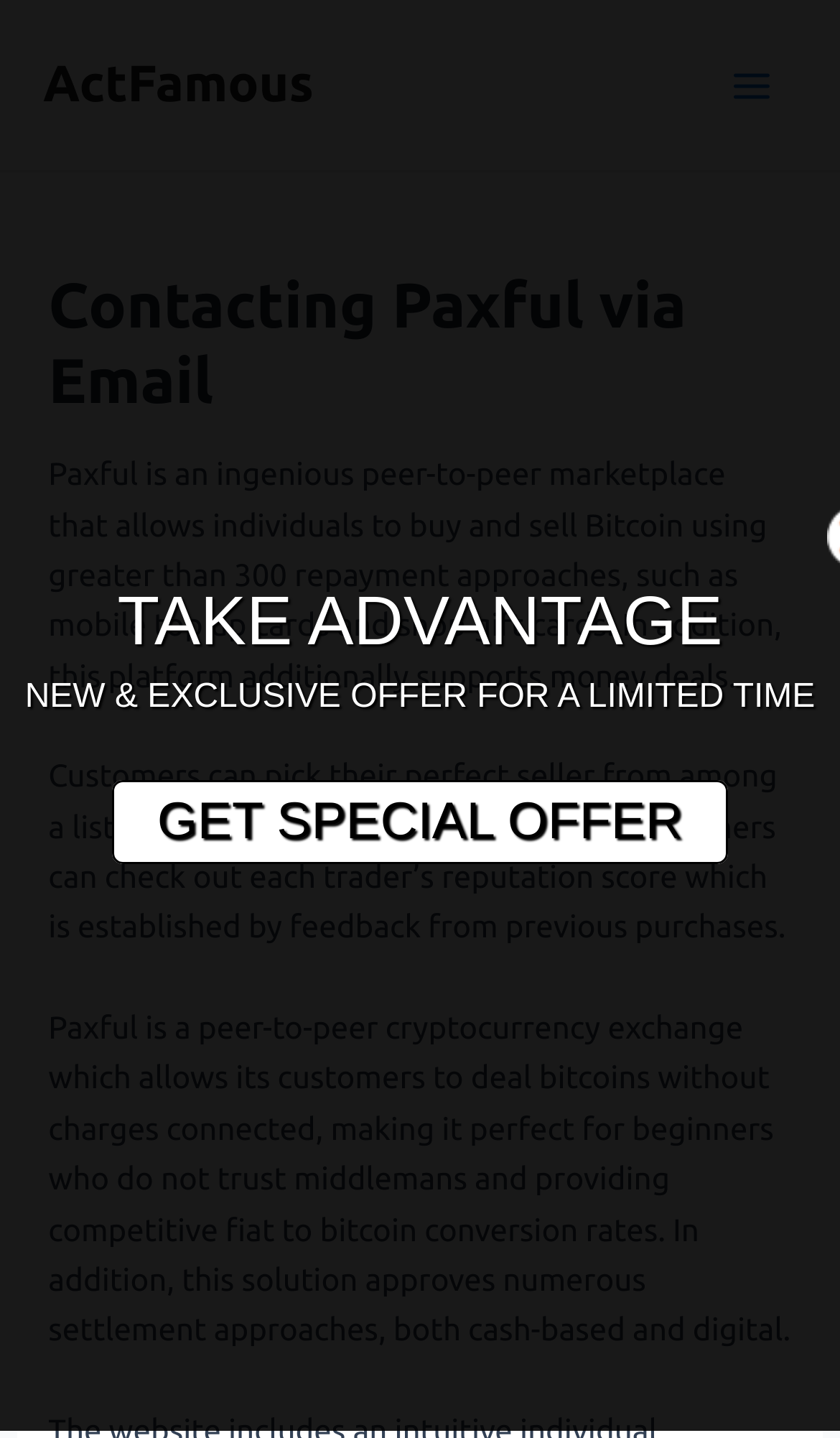Describe all the key features of the webpage in detail.

The webpage is about Paxful, a peer-to-peer cryptocurrency exchange, and its customer service email. At the top left, there is a link to "ActFamous". On the top right, there is a button labeled "Main Menu" with an image beside it. 

Below the top section, there is a header section with a heading that reads "Contacting Paxful via Email". This section also contains three paragraphs of text that describe Paxful's features, such as its peer-to-peer marketplace, repayment approaches, and competitive fiat to bitcoin conversion rates.

In the middle of the page, there are two promotional texts. The first one reads "TAKE ADVANTAGE" and is located slightly above the center of the page. The second one reads "NEW & EXCLUSIVE OFFER FOR A LIMITED TIME" and is located below the first one, spanning almost the entire width of the page.

Below the promotional texts, there is a link labeled "GET SPECIAL OFFER" that is positioned slightly above the bottom half of the page.